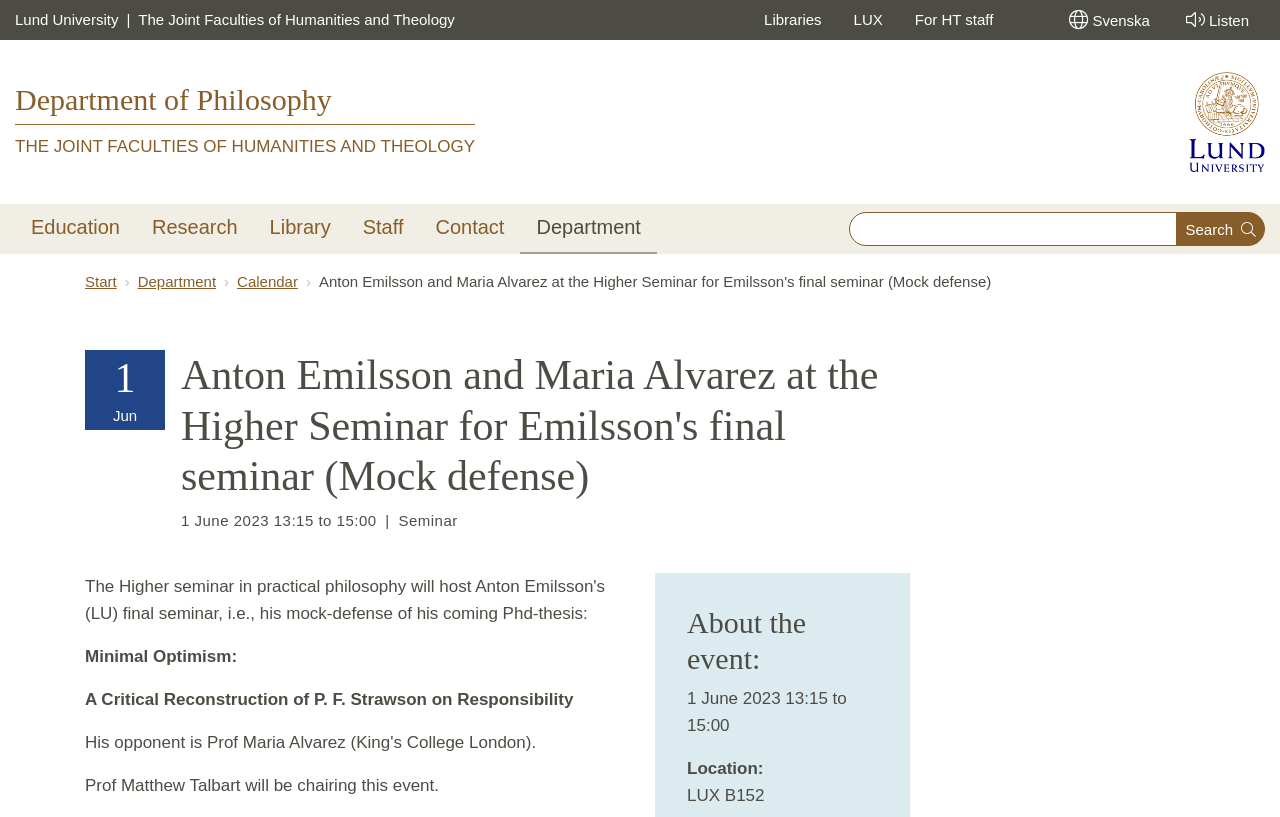Who is the opponent of Anton Emilsson?
Look at the image and answer the question with a single word or phrase.

Prof. Maria Alvarez